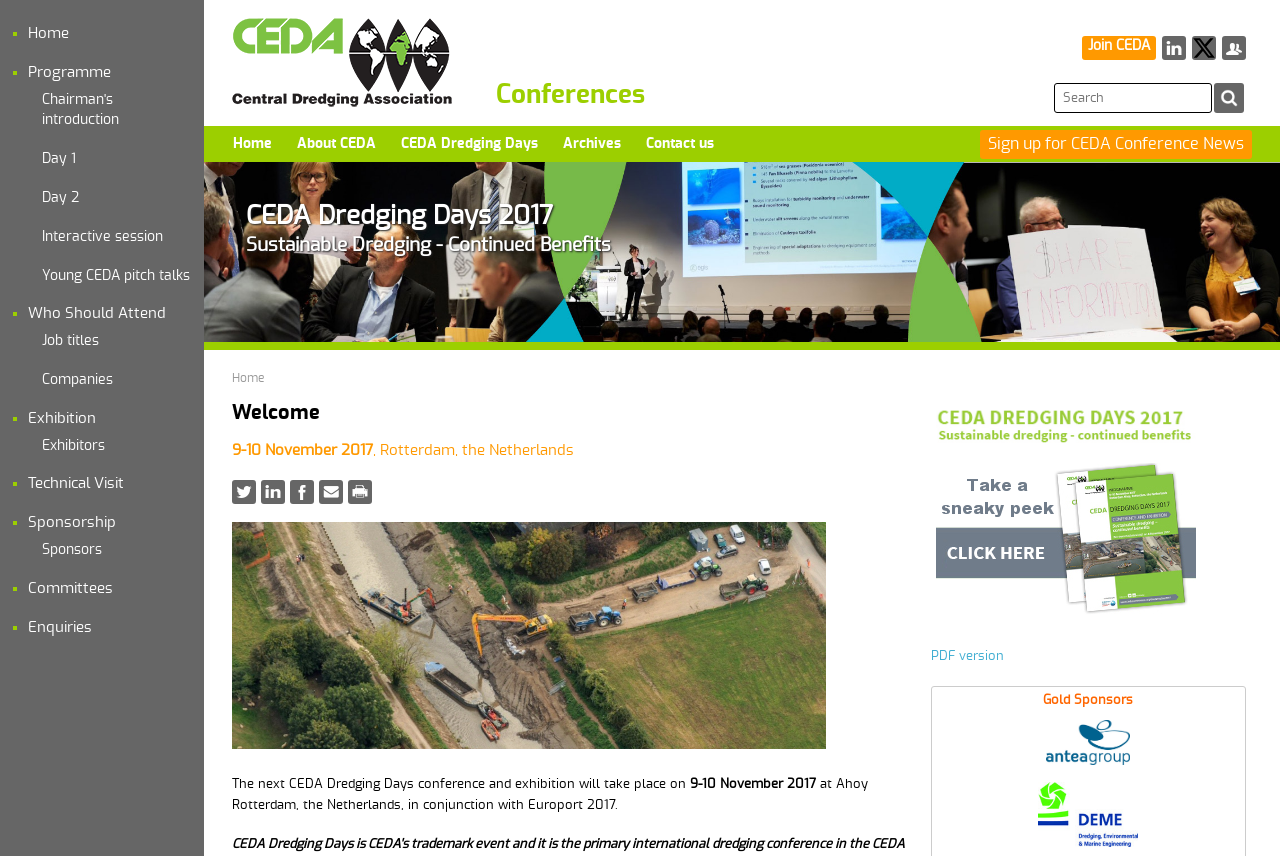Extract the bounding box coordinates for the UI element described by the text: "Young CEDA pitch talks". The coordinates should be in the form of [left, top, right, bottom] with values between 0 and 1.

[0.033, 0.314, 0.148, 0.33]